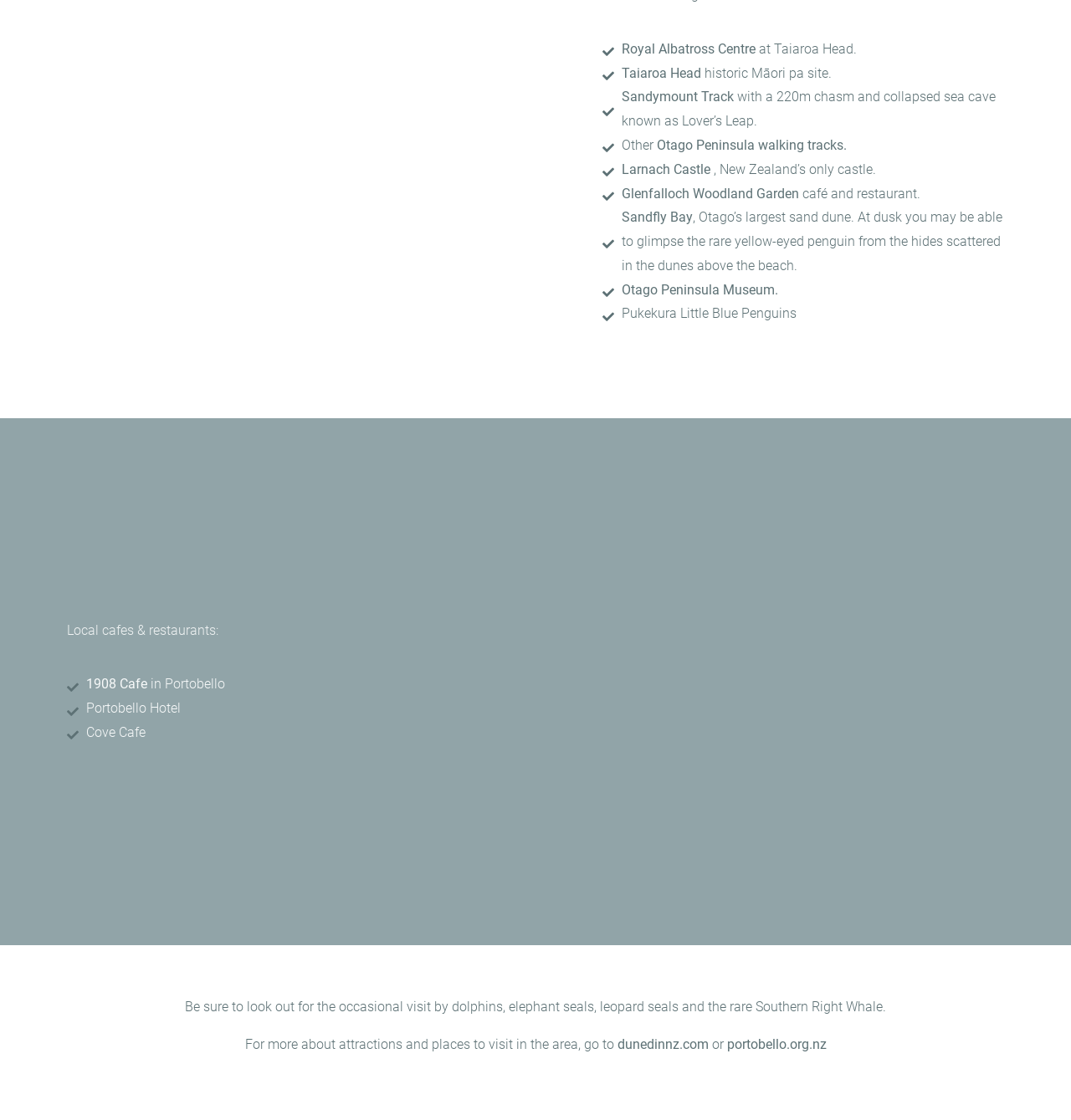Please mark the clickable region by giving the bounding box coordinates needed to complete this instruction: "View the 'Education' category".

None